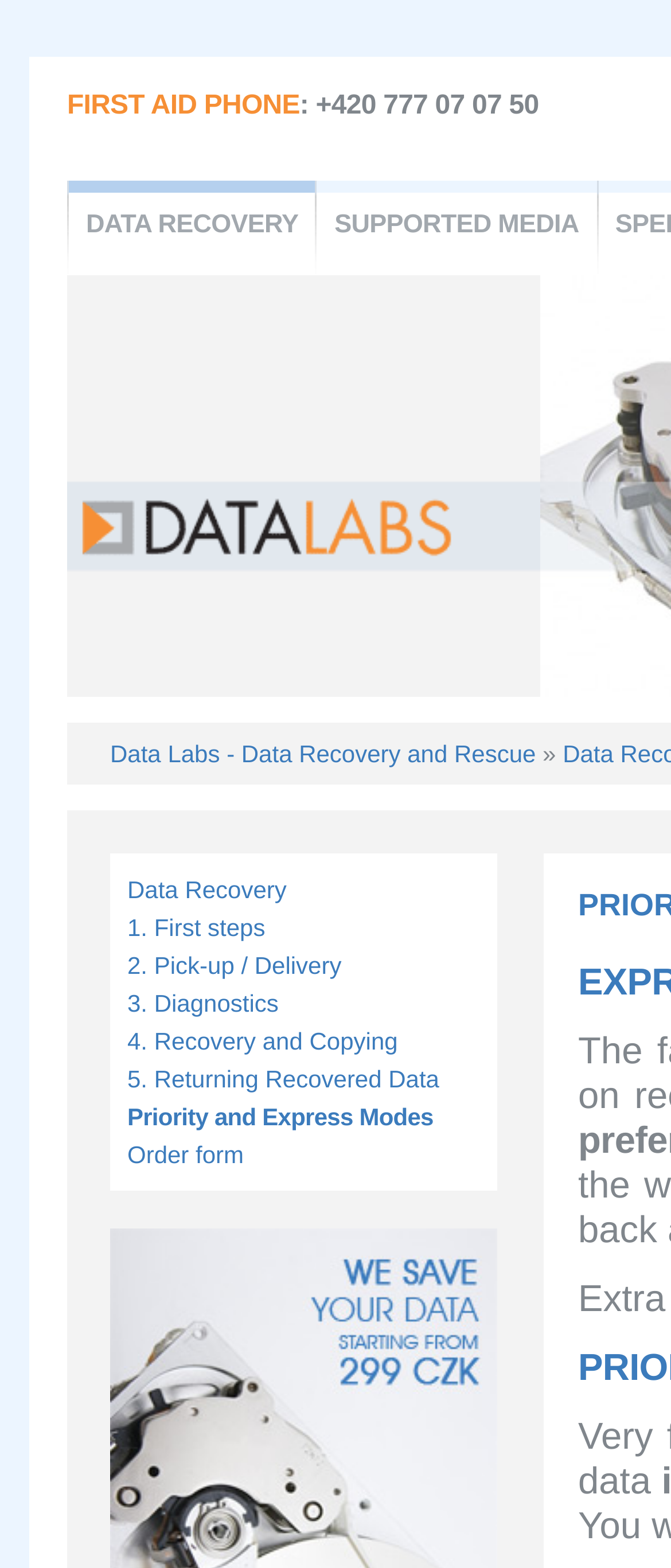Could you determine the bounding box coordinates of the clickable element to complete the instruction: "Fill out the order form"? Provide the coordinates as four float numbers between 0 and 1, i.e., [left, top, right, bottom].

[0.19, 0.728, 0.363, 0.745]